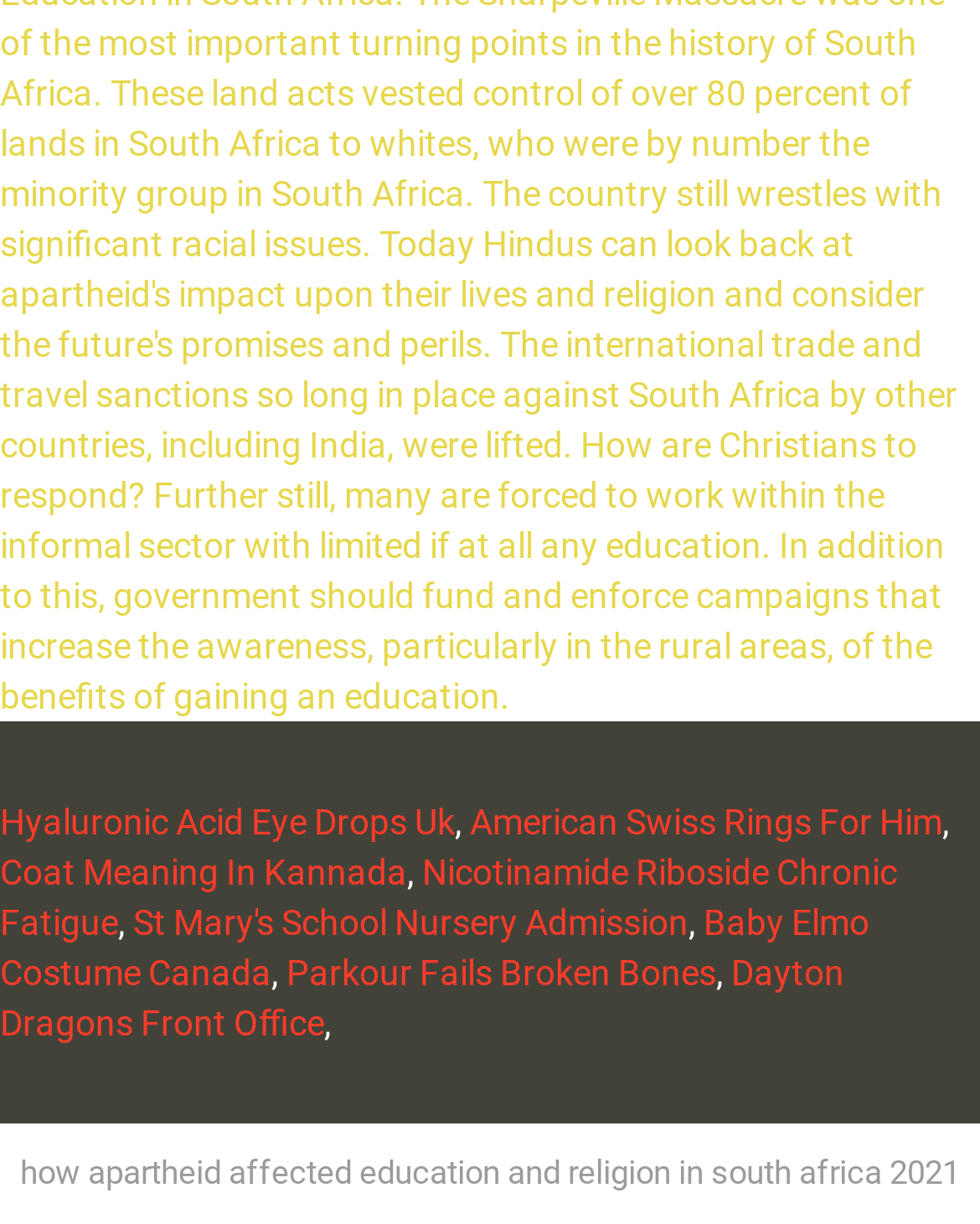Using a single word or phrase, answer the following question: 
How many links are there in the webpage?

7